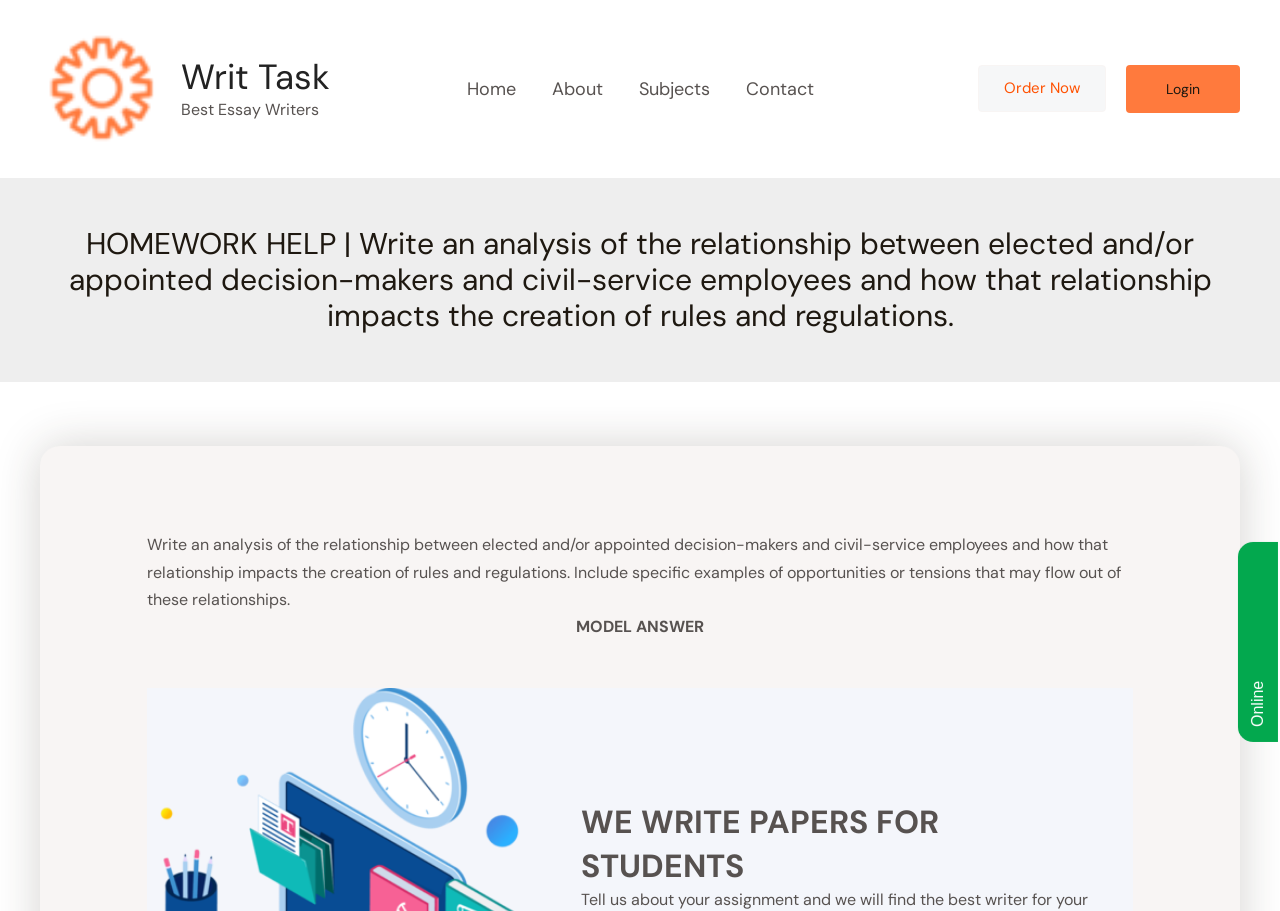Extract the main heading text from the webpage.

HOMEWORK HELP | Write an analysis of the relationship between elected and/or appointed decision-makers and civil-service employees and how that relationship impacts the creation of rules and regulations.